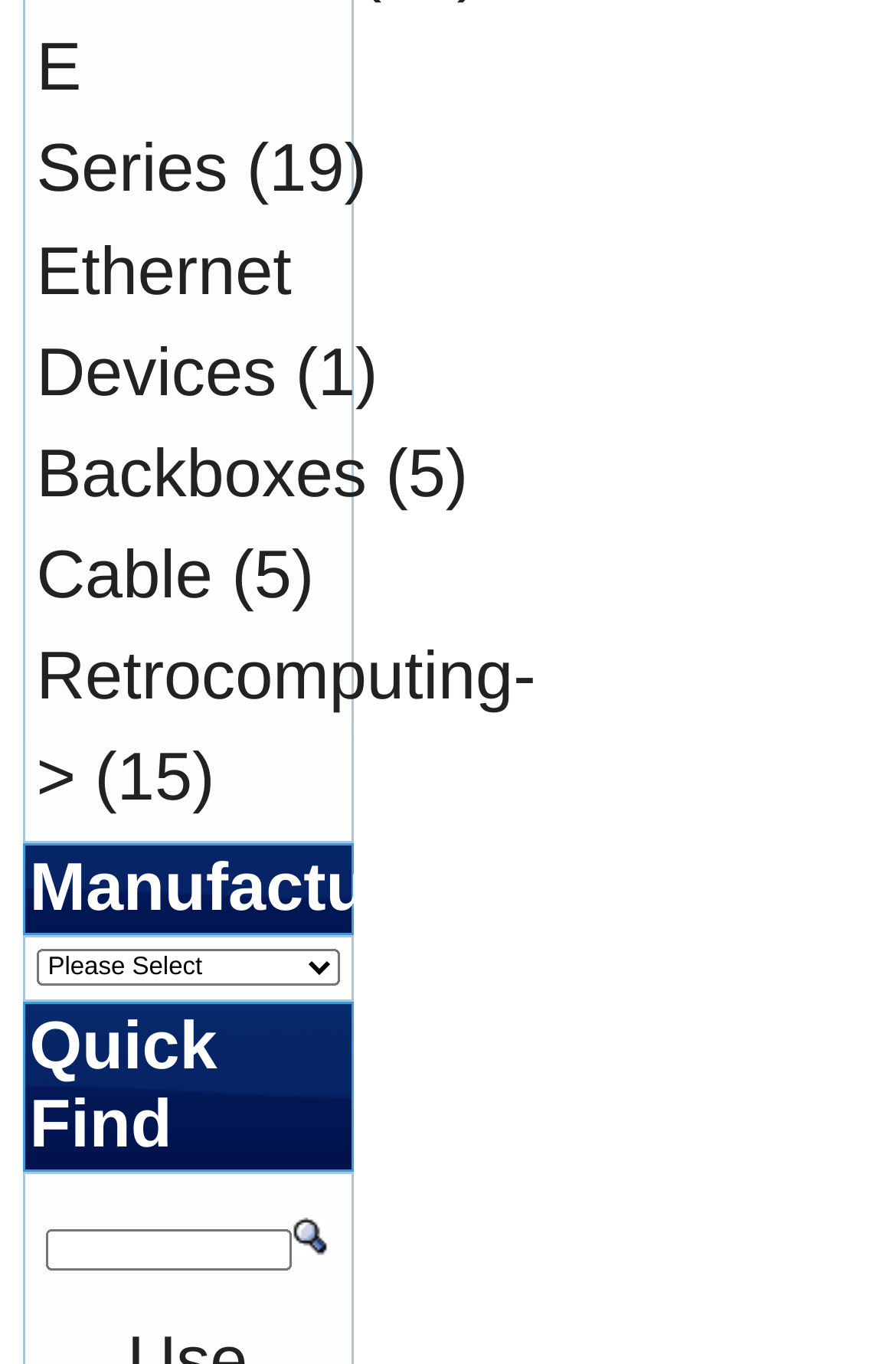How many links are available on the webpage?
Please respond to the question with a detailed and thorough explanation.

There are five links on the webpage: 'E Series', 'Ethernet Devices', 'Backboxes', 'Cable', and 'Retrocomputing->'. They are located at the top left corner of the webpage with varying bounding boxes.